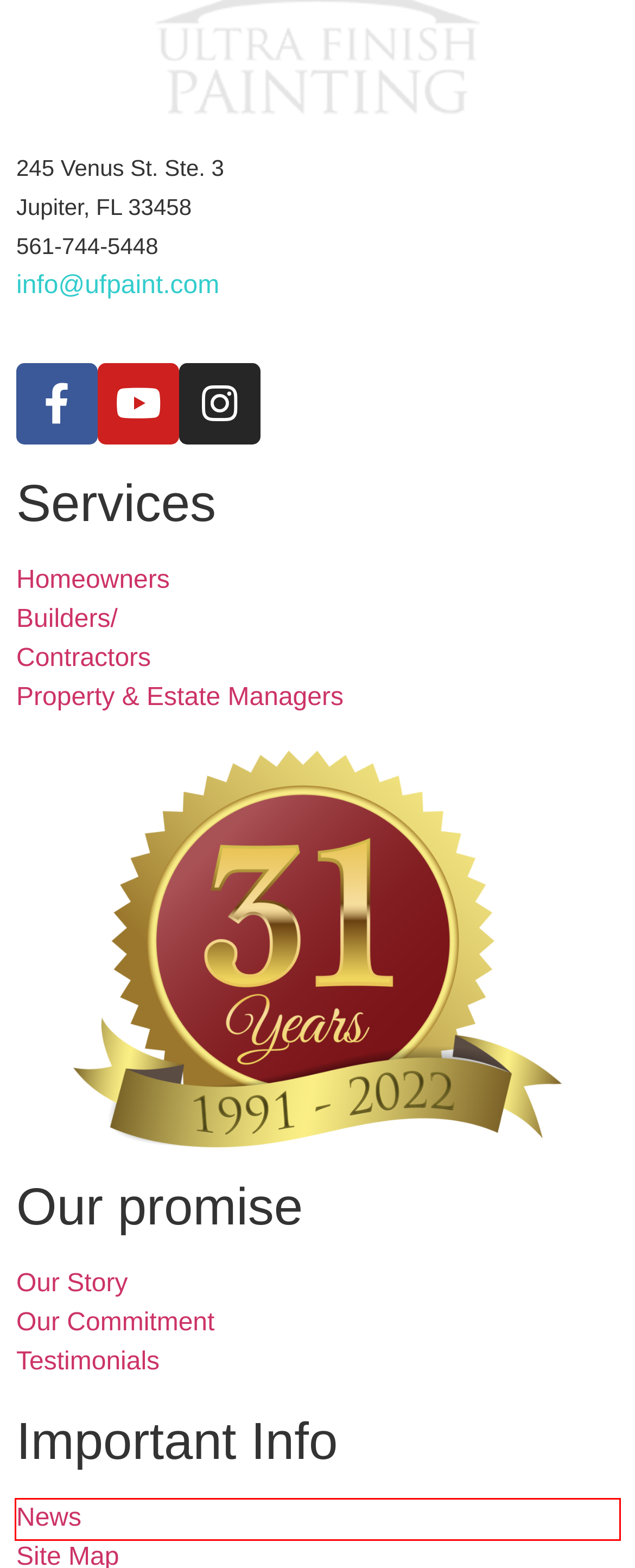You have a screenshot showing a webpage with a red bounding box highlighting an element. Choose the webpage description that best fits the new webpage after clicking the highlighted element. The descriptions are:
A. News – Ultra Finish Painting
B. Our Commitment – Ultra Finish Painting
C. Property Managers – Ultra Finish Painting
D. Our Story – Ultra Finish Painting
E. Services – Ultra Finish Painting
F. Homeowners – Ultra Finish Painting
G. Testimonies – Ultra Finish Painting
H. Builders – Ultra Finish Painting

A